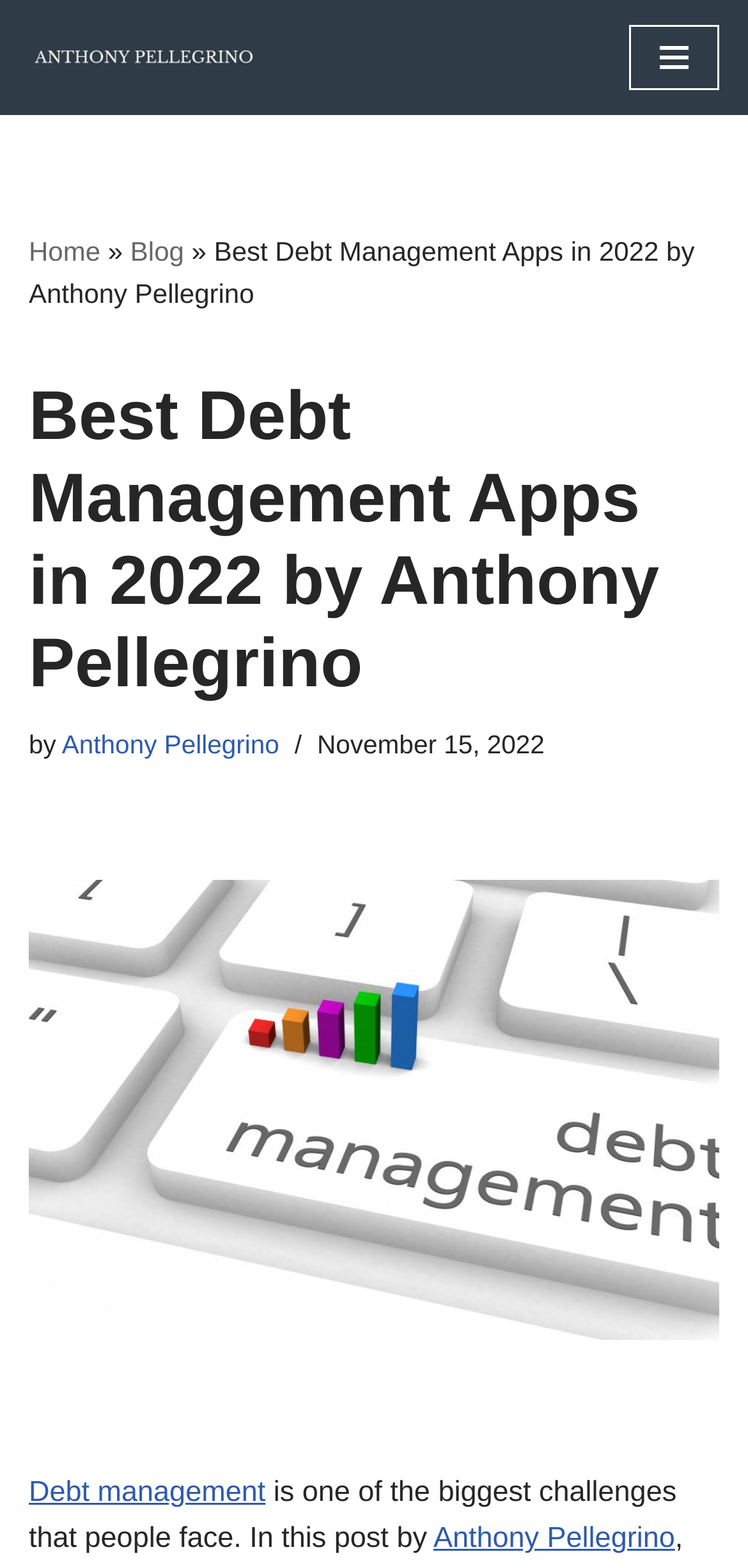What is the date of this post?
Look at the screenshot and provide an in-depth answer.

I found the date of the post by looking at the time element on the webpage, which says 'November 15, 2022'. This indicates that the post was published on this date.